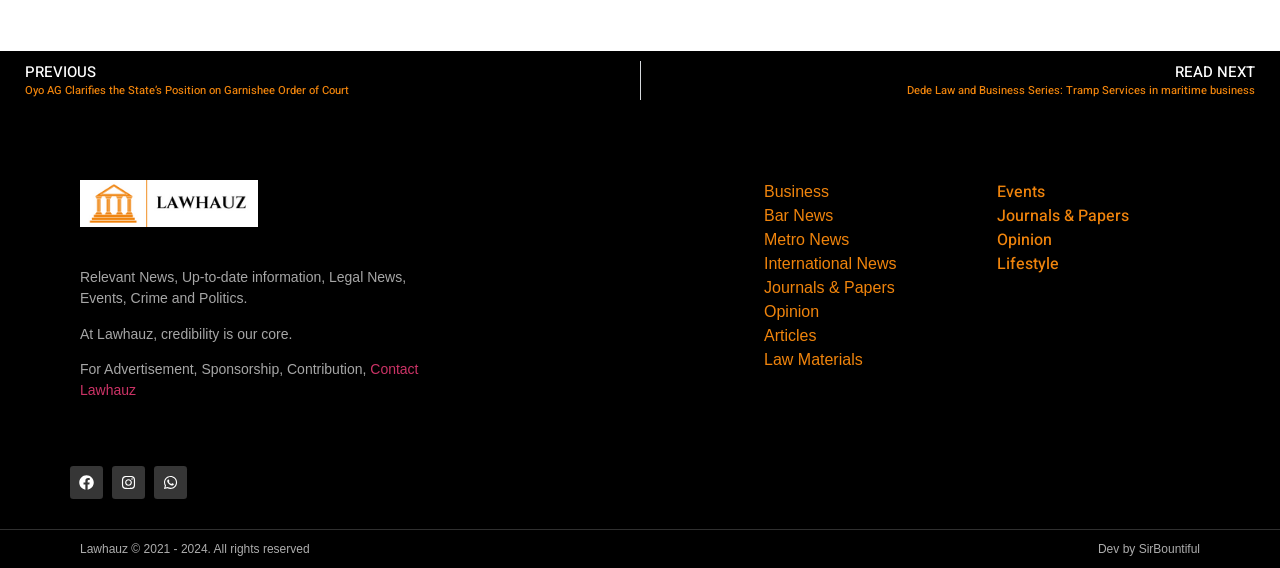Who developed the website?
Please respond to the question with a detailed and thorough explanation.

The answer can be found in the heading element with the text 'Dev by SirBountiful' which is located at the bottom-right section of the webpage.